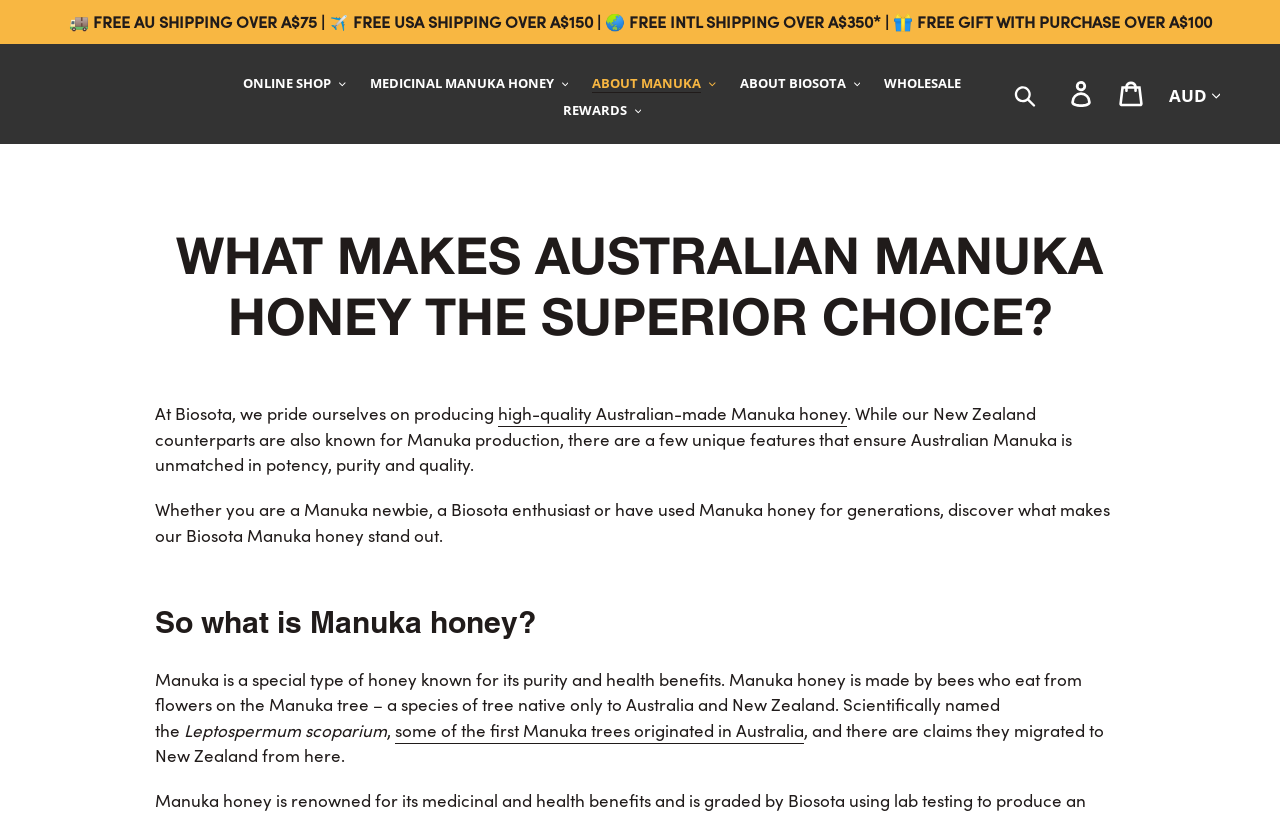What is the free shipping threshold for Australia?
With the help of the image, please provide a detailed response to the question.

I found the answer by looking at the top navigation bar, where it says '🚚 FREE AU SHIPPING OVER A$75'. This indicates that the free shipping threshold for Australia is A$75.